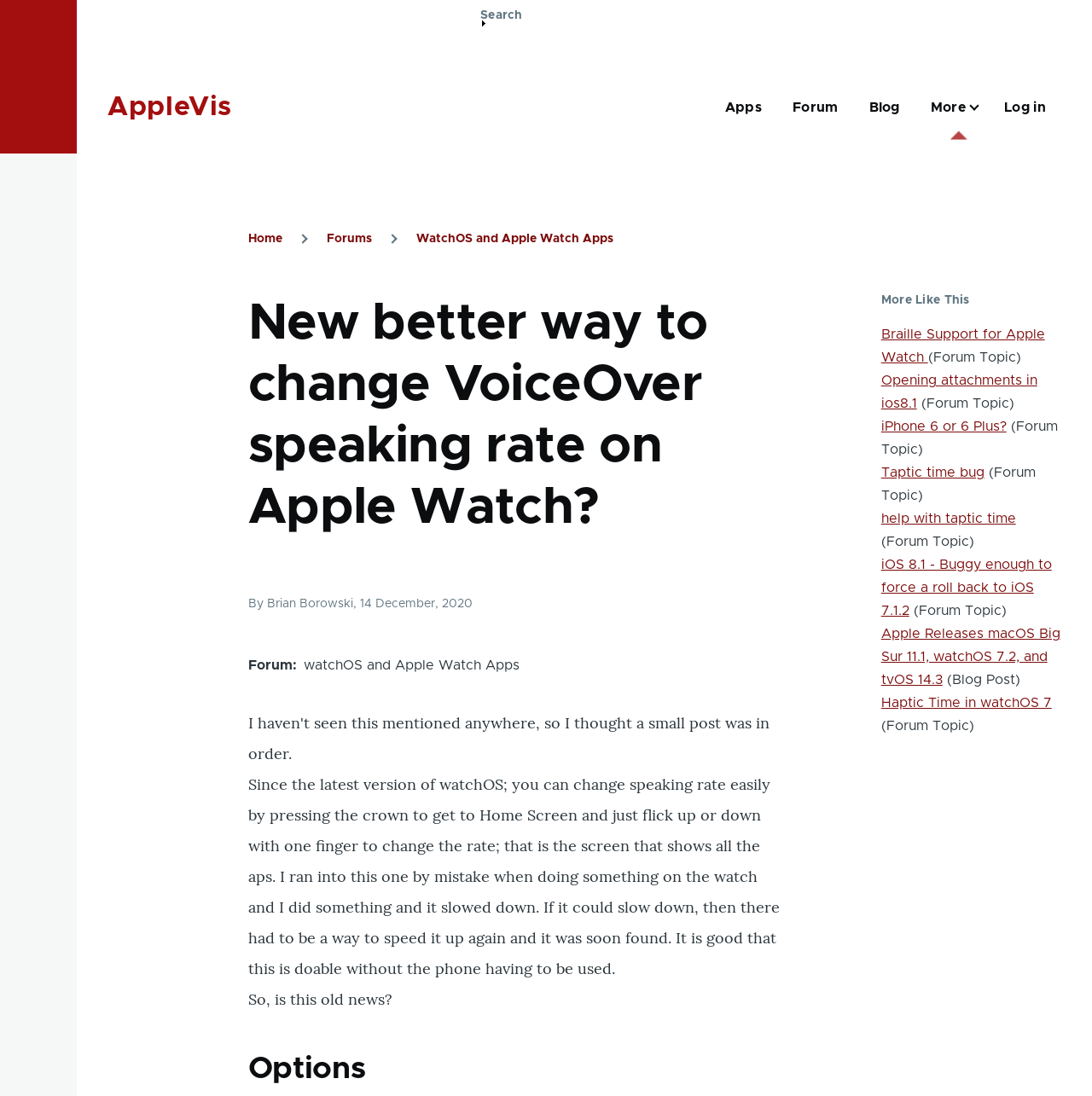What is the method to change VoiceOver speaking rate on Apple Watch?
Based on the image, please offer an in-depth response to the question.

The method to change VoiceOver speaking rate on Apple Watch can be found in the main content of the webpage, which describes the process of pressing the crown to get to Home Screen and flicking up or down with one finger to change the rate.